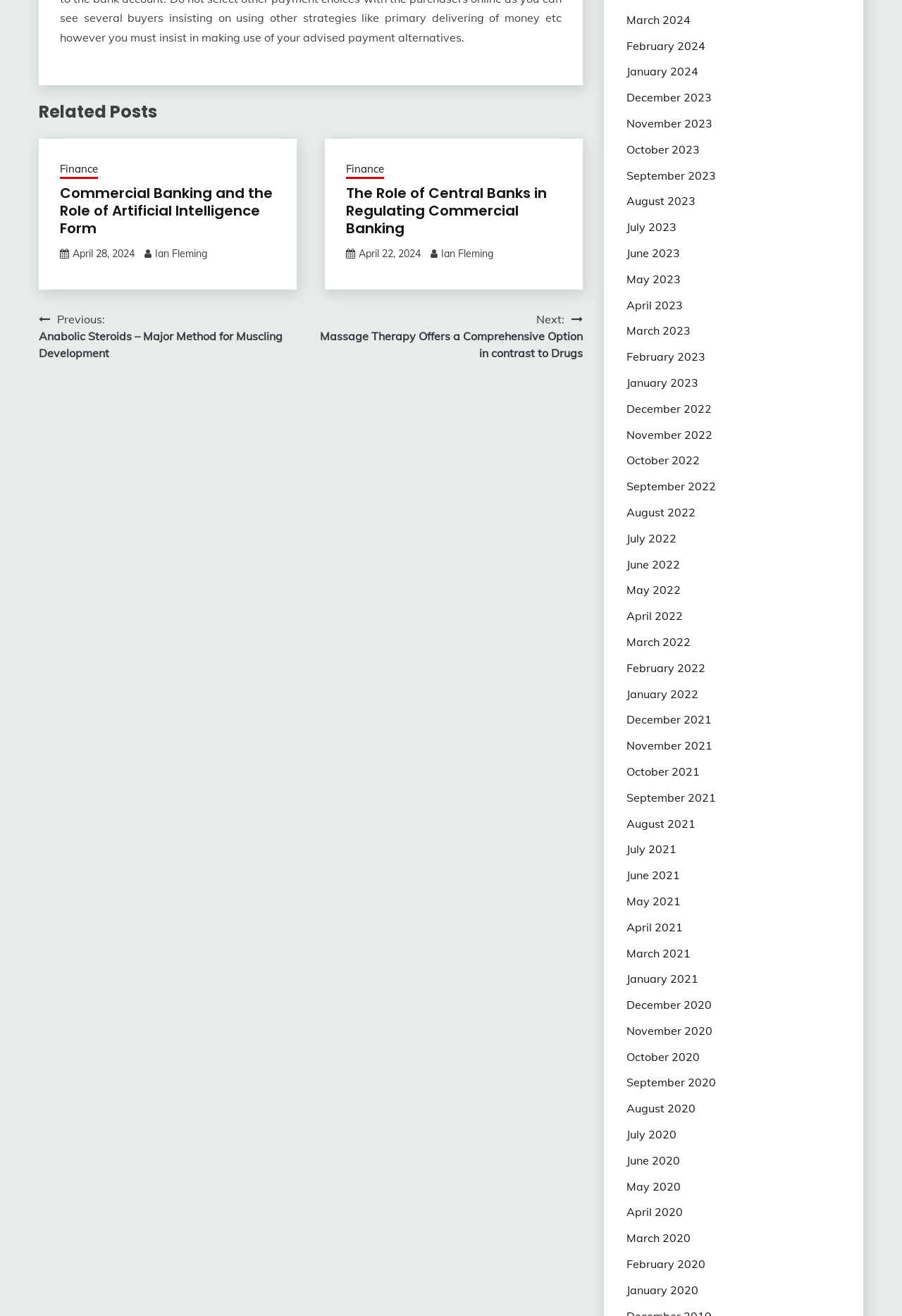What is the date of the post 'Commercial Banking and the Role of Artificial Intelligence Form'?
Identify the answer in the screenshot and reply with a single word or phrase.

April 28, 2024